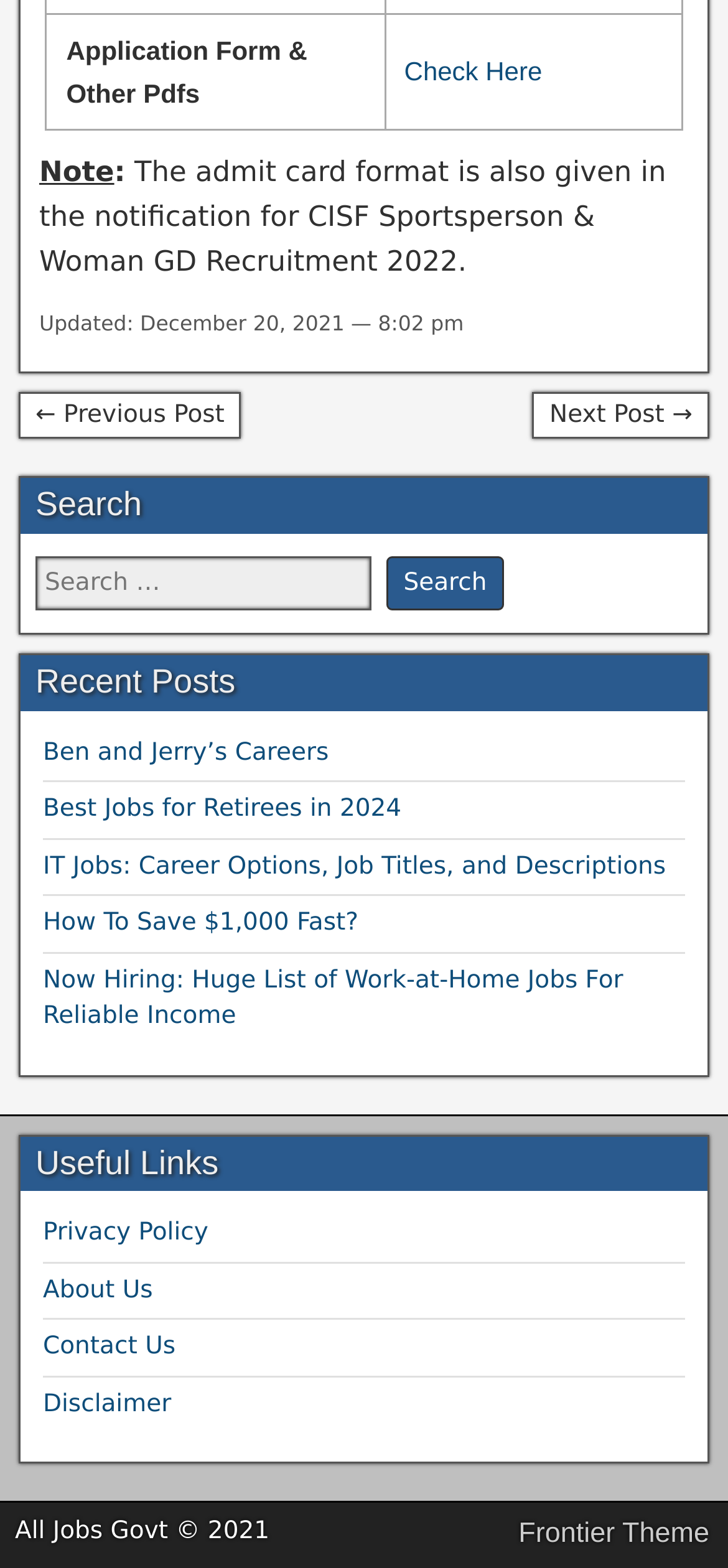Please identify the bounding box coordinates of the area that needs to be clicked to fulfill the following instruction: "View the next post."

[0.732, 0.25, 0.974, 0.28]